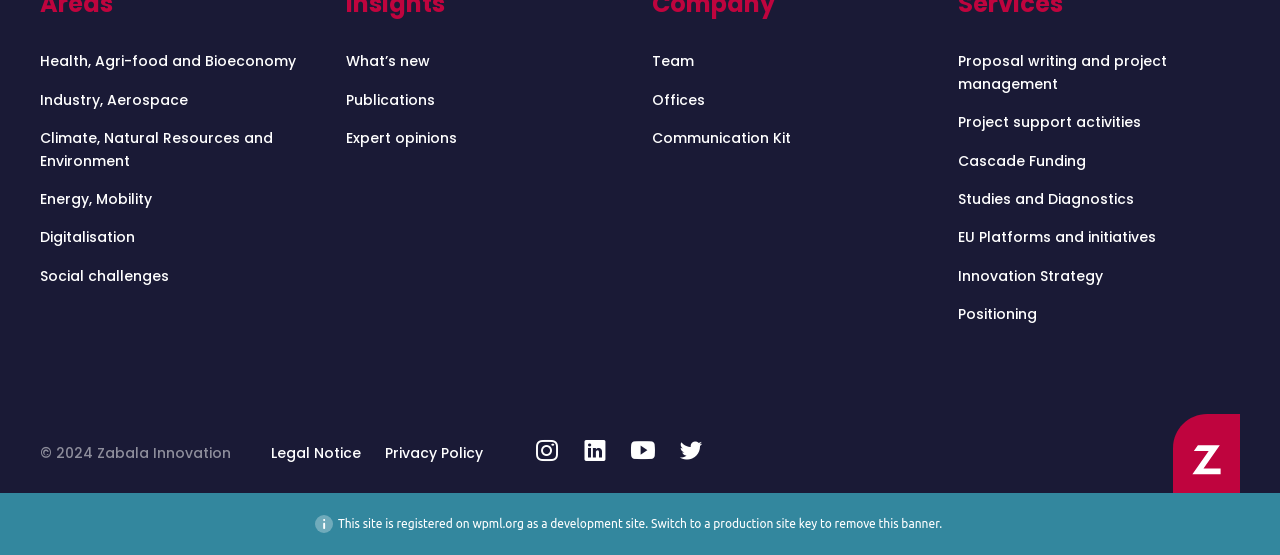What social media platforms are linked on the webpage?
Provide a well-explained and detailed answer to the question.

By examining the links at the bottom of the webpage, I found that the webpage provides links to four social media platforms: Instagram, LinkedIn, Youtube, and Twitter, which are represented by their respective icons.